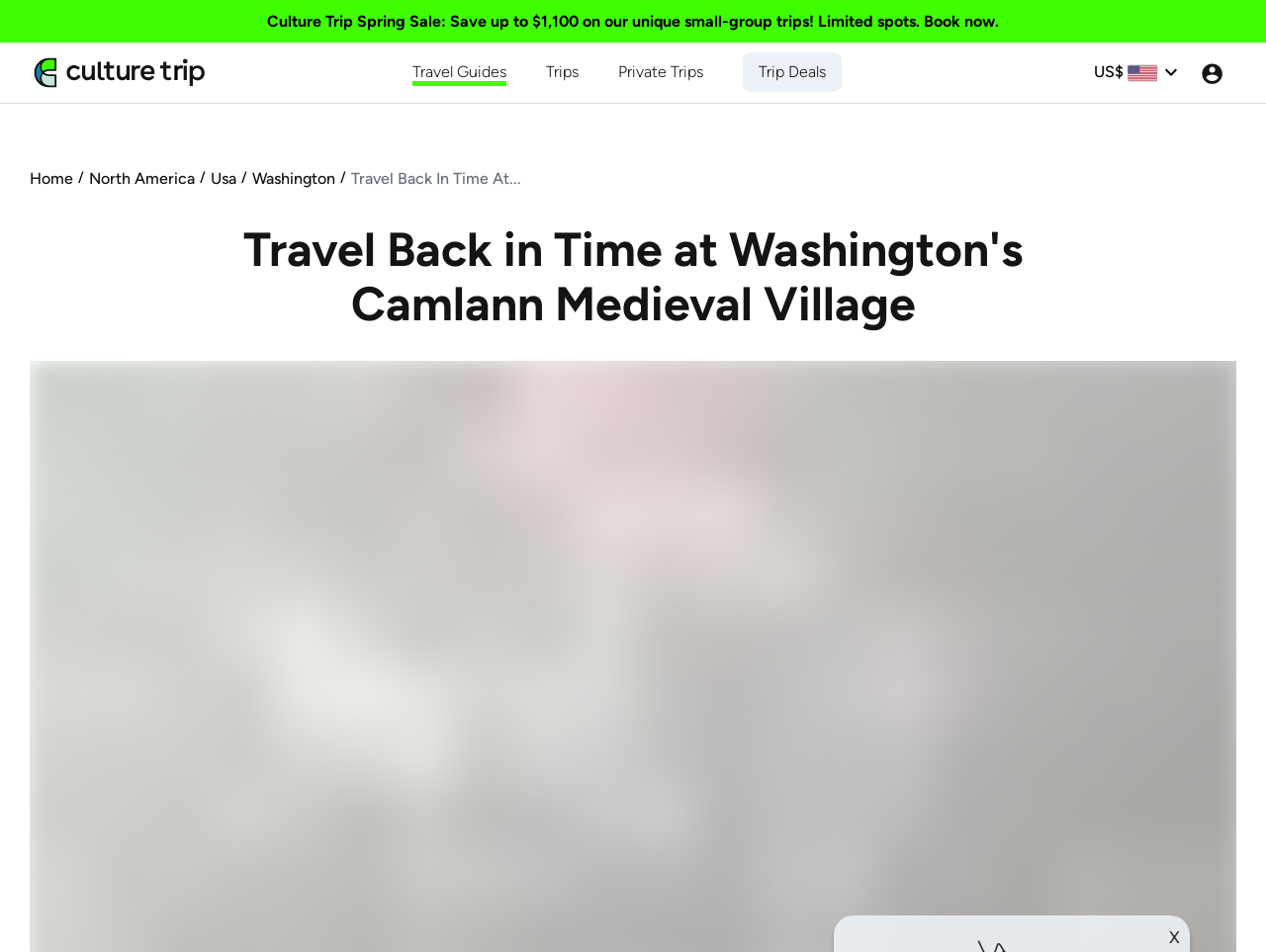Locate the UI element described by Usa in the provided webpage screenshot. Return the bounding box coordinates in the format (top-left x, top-left y, bottom-right x, bottom-right y), ensuring all values are between 0 and 1.

[0.166, 0.175, 0.187, 0.2]